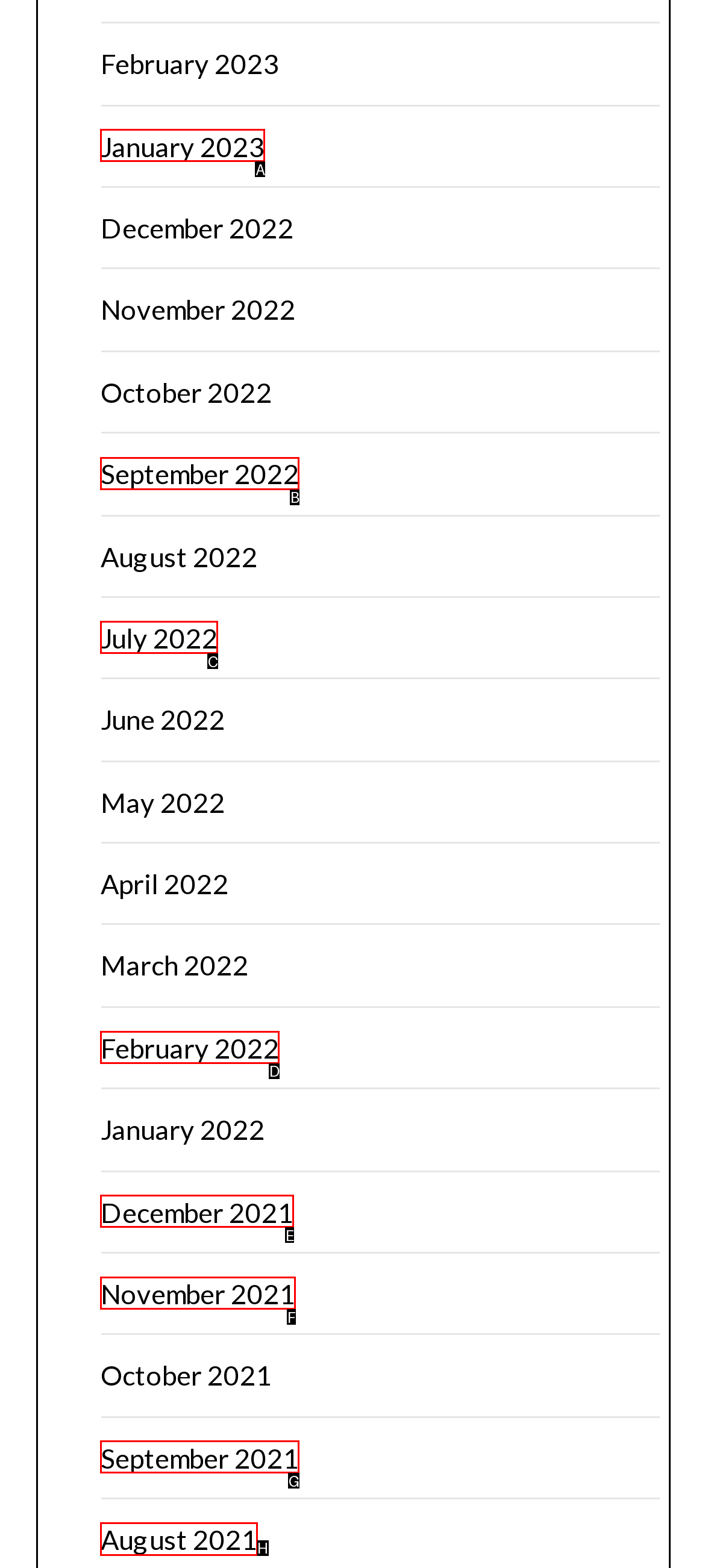Identify the HTML element that should be clicked to accomplish the task: browse August 2021
Provide the option's letter from the given choices.

H